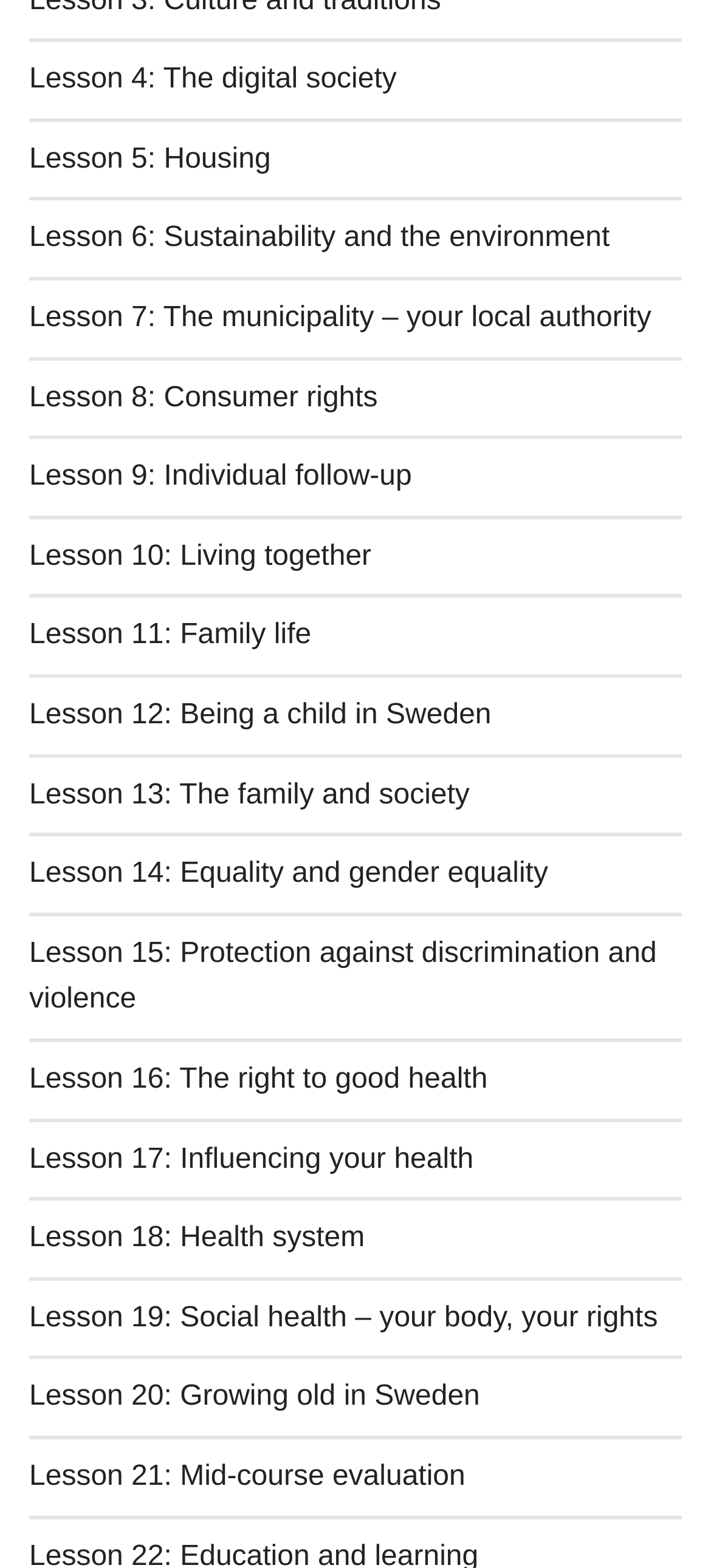Determine the bounding box coordinates for the area you should click to complete the following instruction: "View Lesson 4: The digital society".

[0.041, 0.027, 0.959, 0.078]